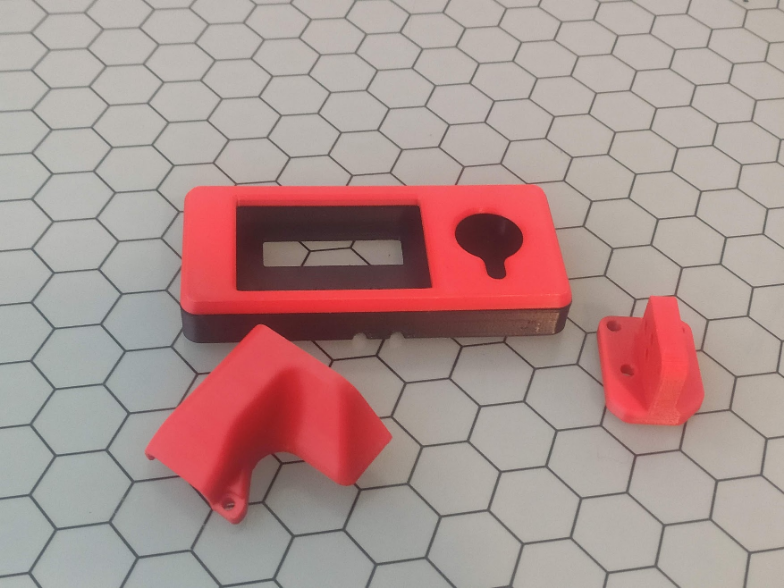Given the content of the image, can you provide a detailed answer to the question?
What shape is the central cut-out window?

The caption describes the central piece as having a 'cut-out window', and since the central piece is described as 'rectangular', it can be inferred that the cut-out window is also rectangular in shape.